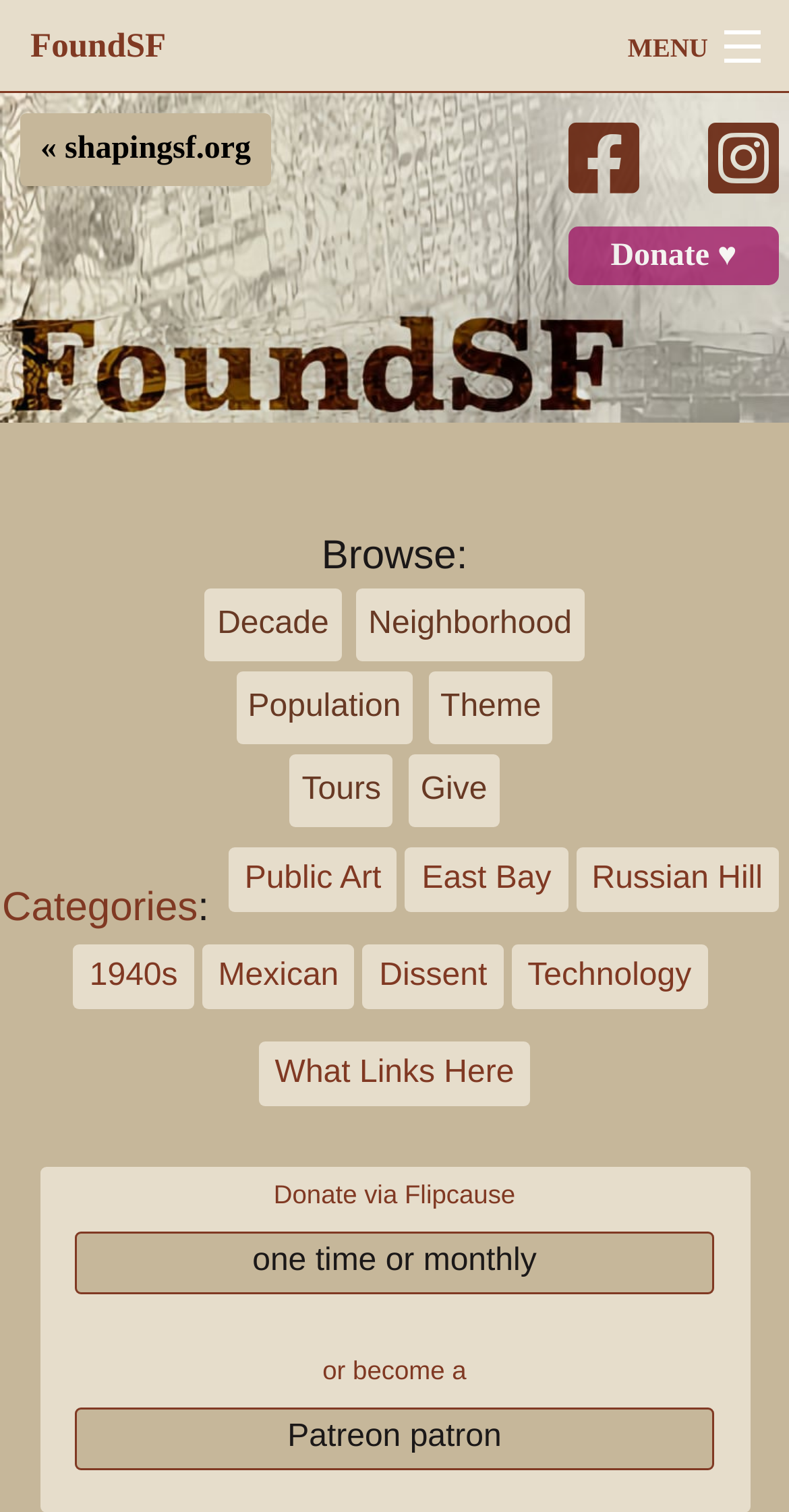Extract the bounding box coordinates for the described element: "East Bay". The coordinates should be represented as four float numbers between 0 and 1: [left, top, right, bottom].

[0.514, 0.56, 0.719, 0.603]